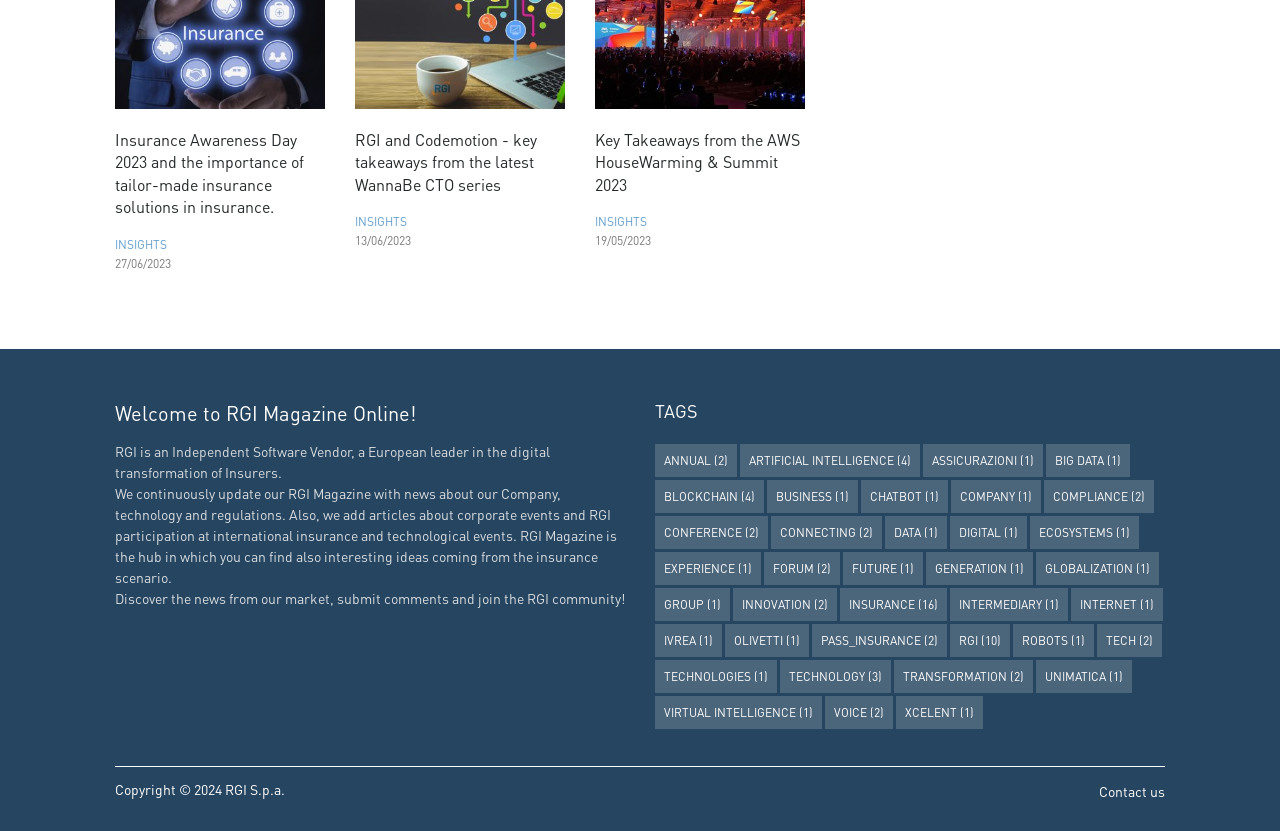How many articles are listed on this webpage?
Provide an in-depth and detailed answer to the question.

I counted the number of article headings on the webpage, which are 'Insurance Awareness Day 2023 and the importance of tailor-made insurance solutions in insurance.', 'RGI and Codemotion - key takeaways from the latest WannaBe CTO series', 'Key Takeaways from the AWS HouseWarming & Summit 2023', 'Embracing Innovation and Transformation at the Codemotion Conference 2023', 'RGI and Codemotion - key takeaways from the latest WannaBe CTO series', 'Key Takeaways from the AWS HouseWarming & Summit 2023', 'Embracing Innovation and Transformation at the Codemotion Conference 2023', and 'RGI and Codemotion - key takeaways from the latest WannaBe CTO series'. There are 8 article headings in total.